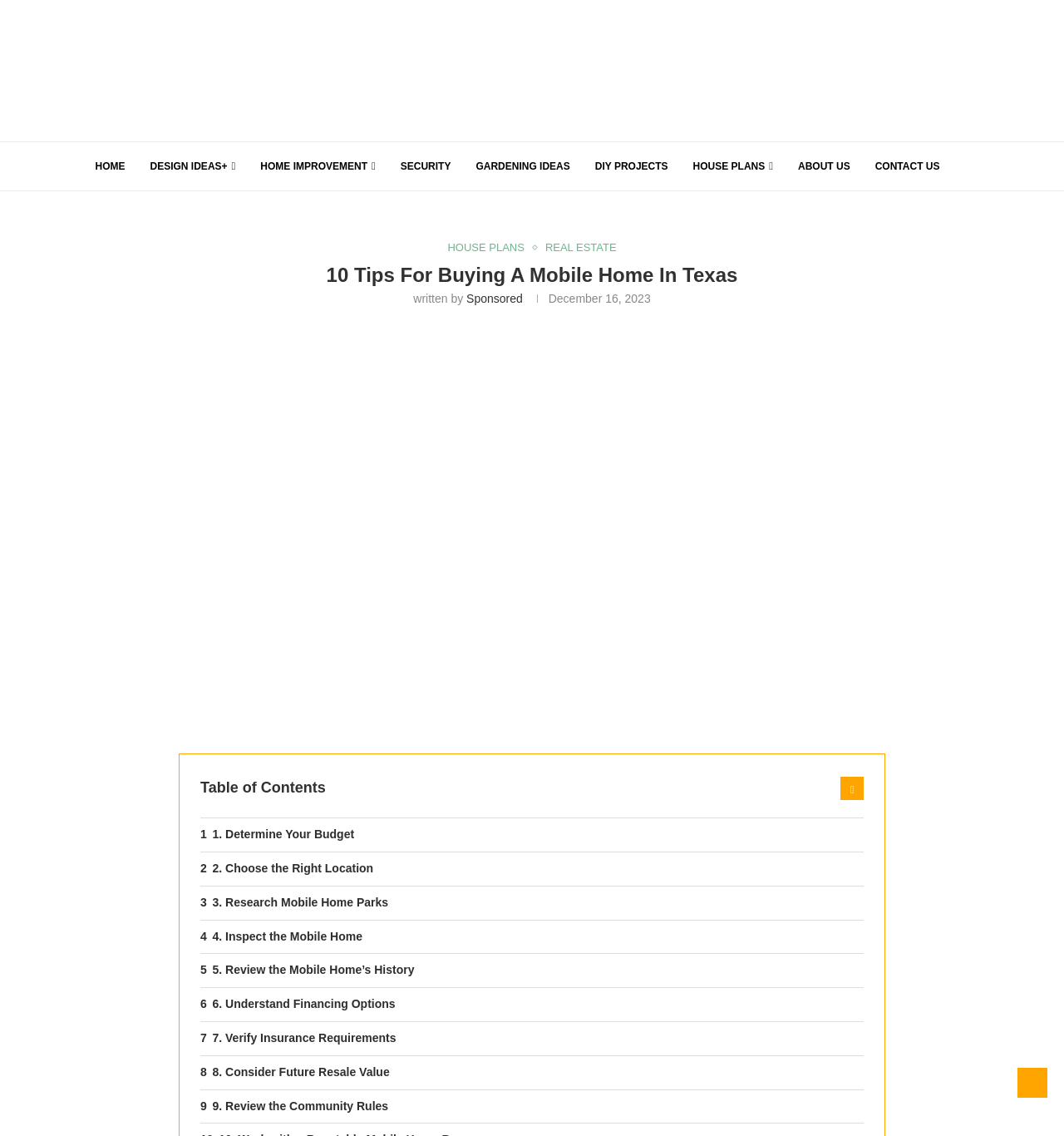Please mark the clickable region by giving the bounding box coordinates needed to complete this instruction: "Read the article '10 Tips For Buying A Mobile Home In Texas'".

[0.168, 0.232, 0.832, 0.253]